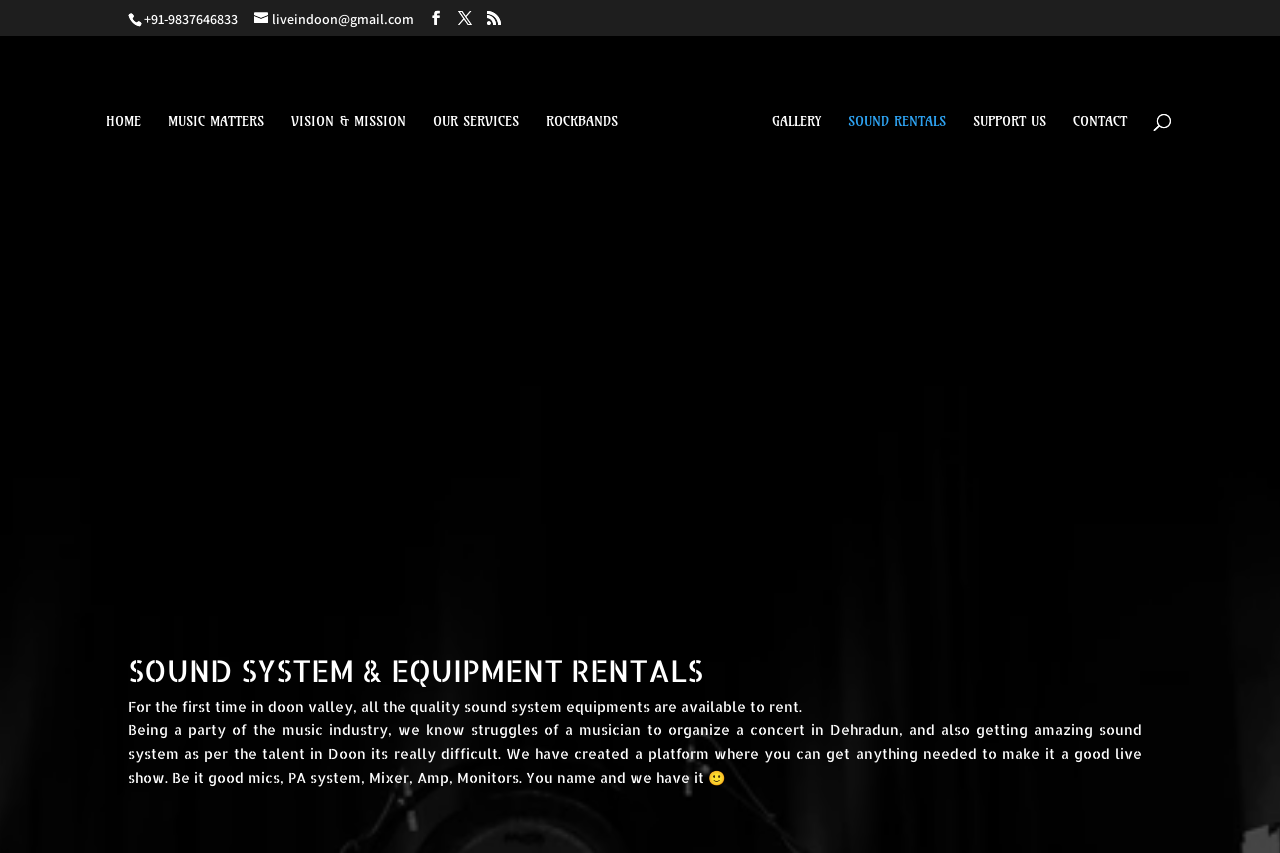Locate and provide the bounding box coordinates for the HTML element that matches this description: "liveindoon@gmail.com".

[0.198, 0.011, 0.323, 0.032]